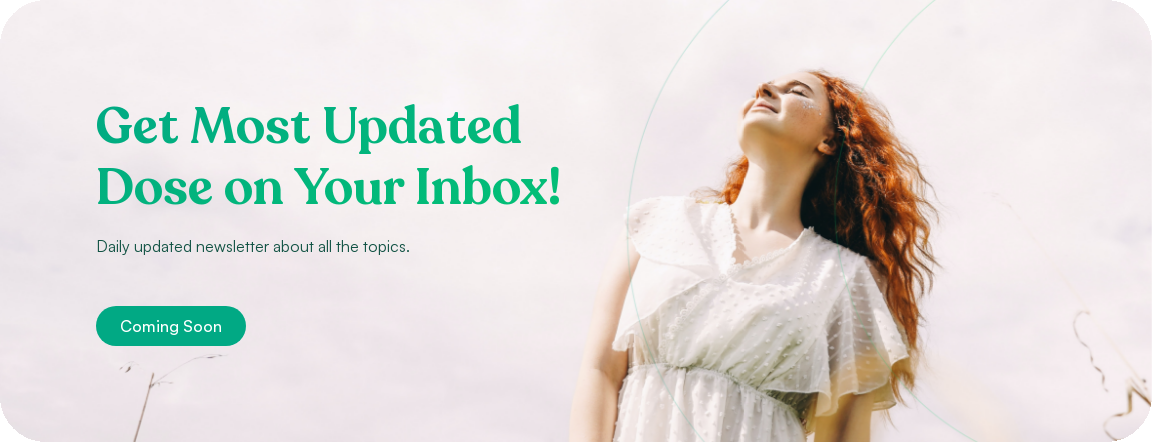What is the purpose of the green text?
Based on the visual information, provide a detailed and comprehensive answer.

The green text 'Get Most Updated Dose on Your Inbox!' is an invitation to subscribe to a newsletter, as indicated by the smaller text 'Daily updated newsletter about all the topics' below it.